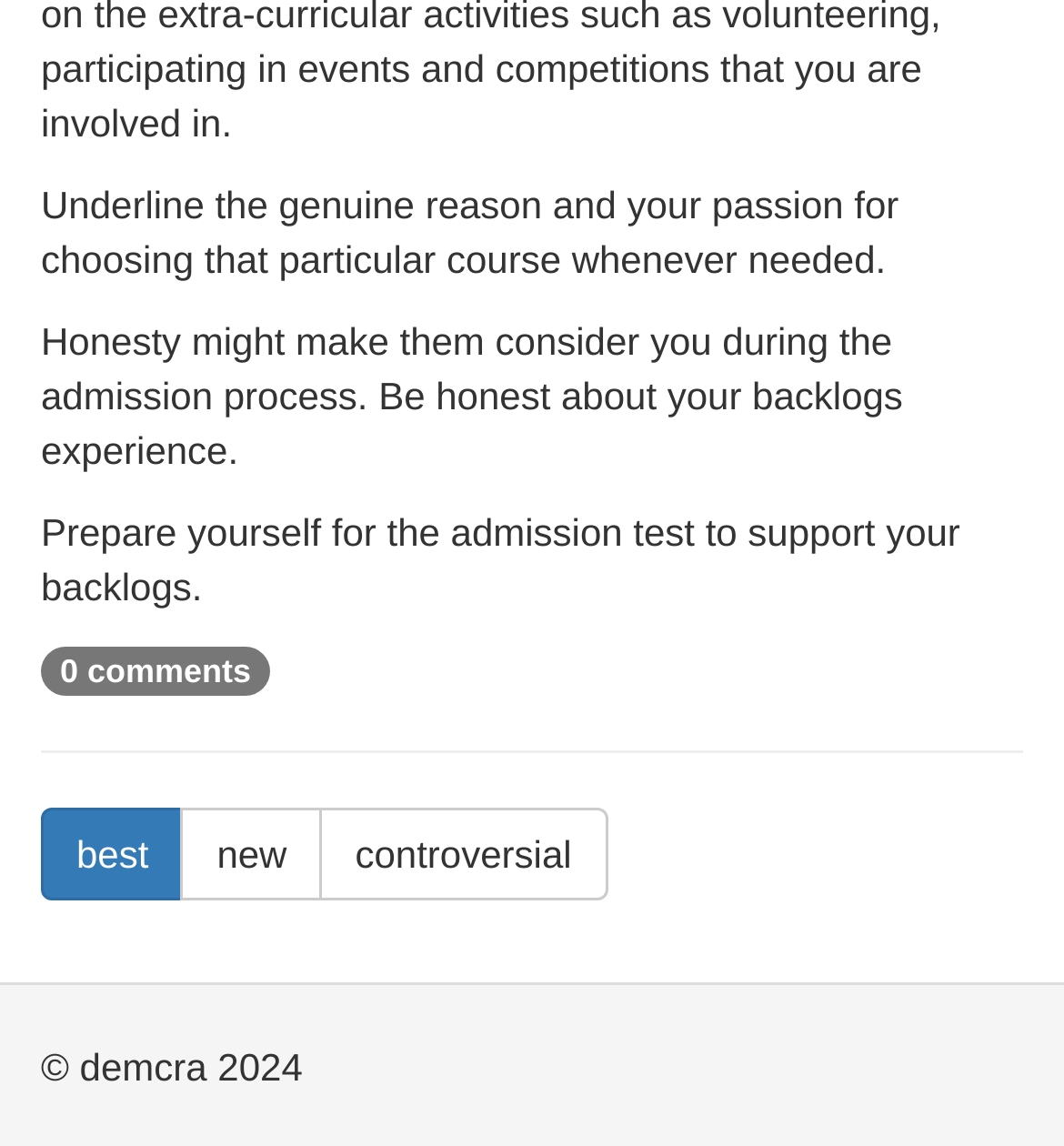How many comments are there?
Based on the image, respond with a single word or phrase.

0